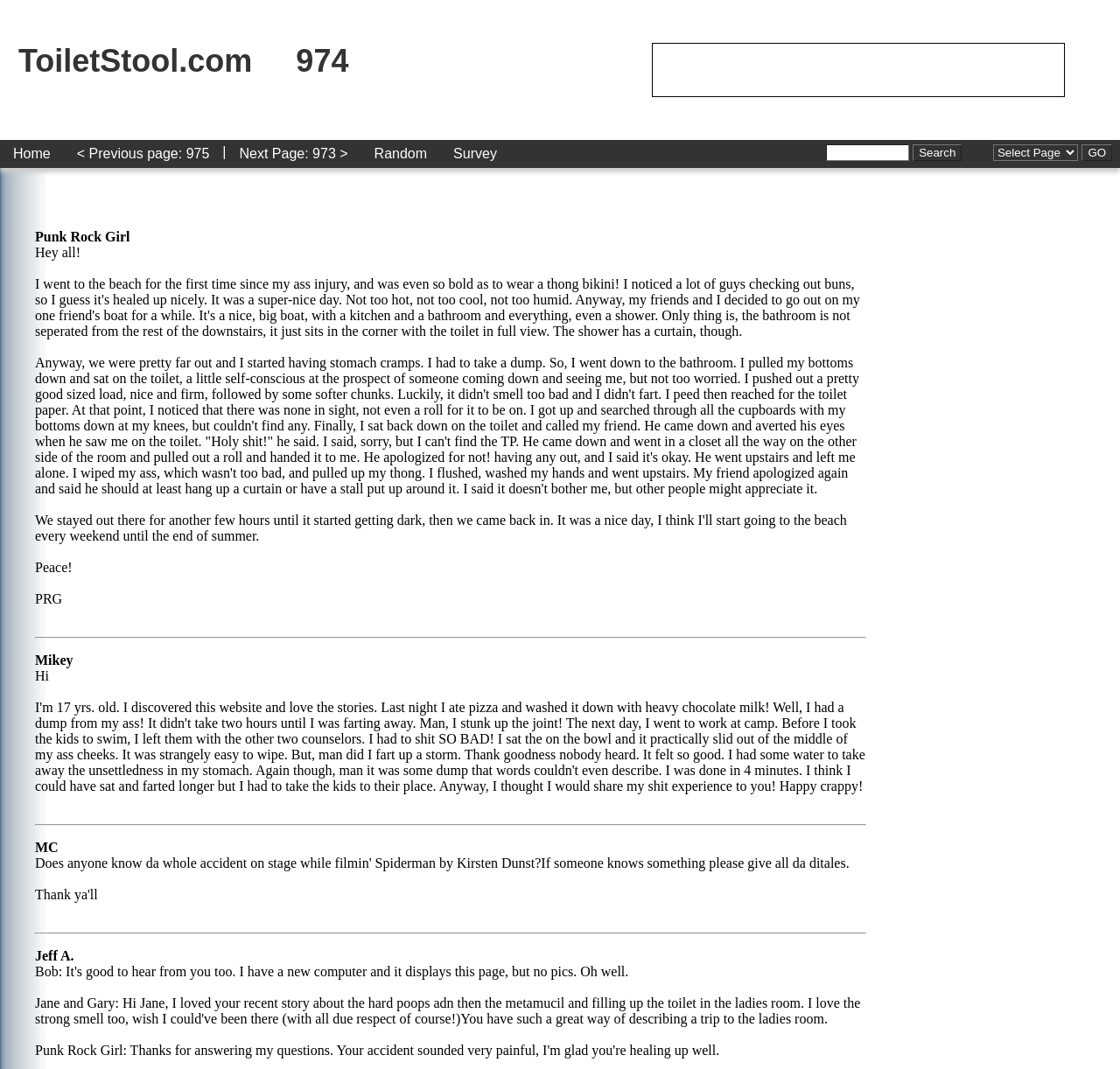Determine the coordinates of the bounding box for the clickable area needed to execute this instruction: "Select an option from the combobox".

[0.887, 0.135, 0.962, 0.15]